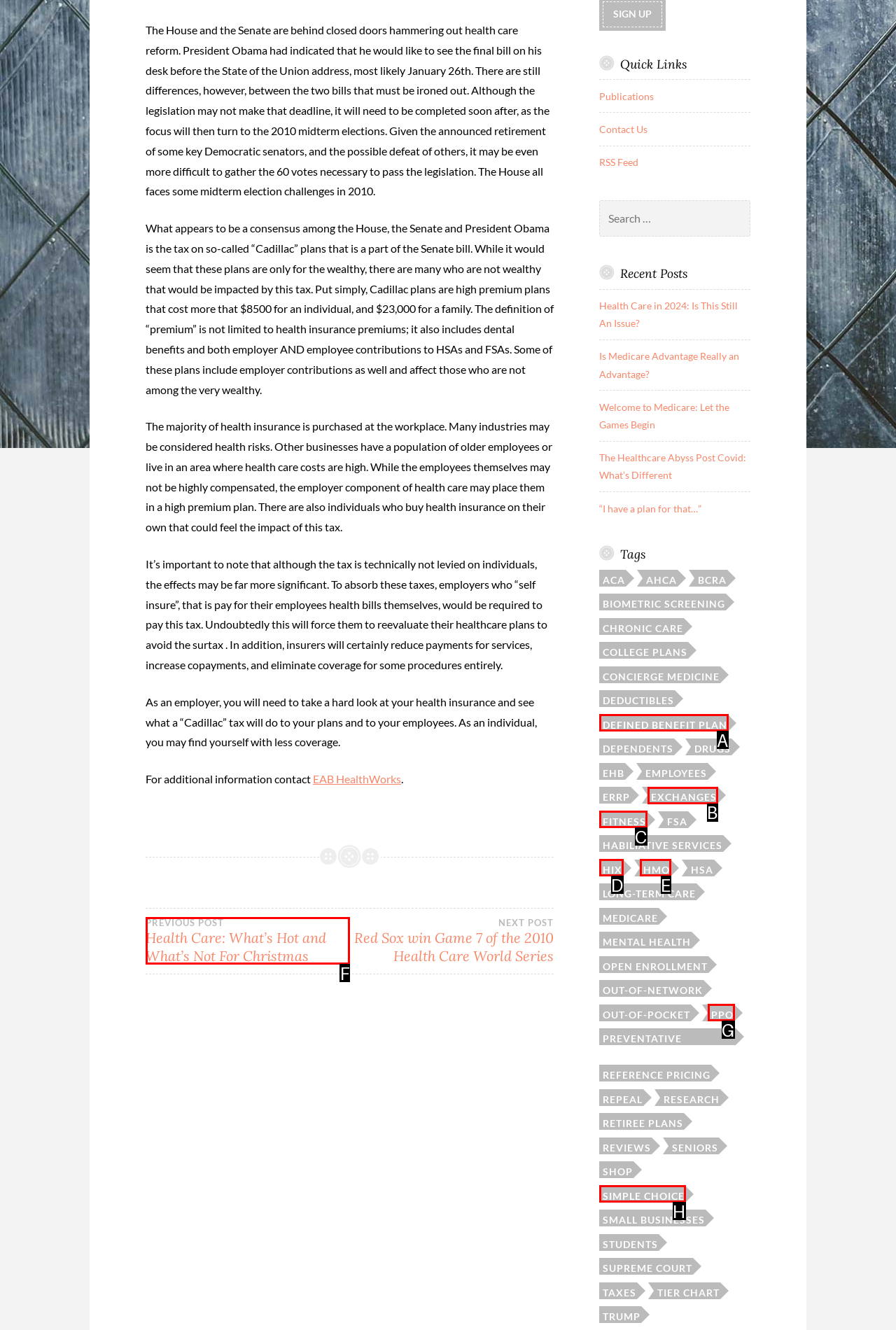What letter corresponds to the UI element described here: defined benefit plan
Reply with the letter from the options provided.

A